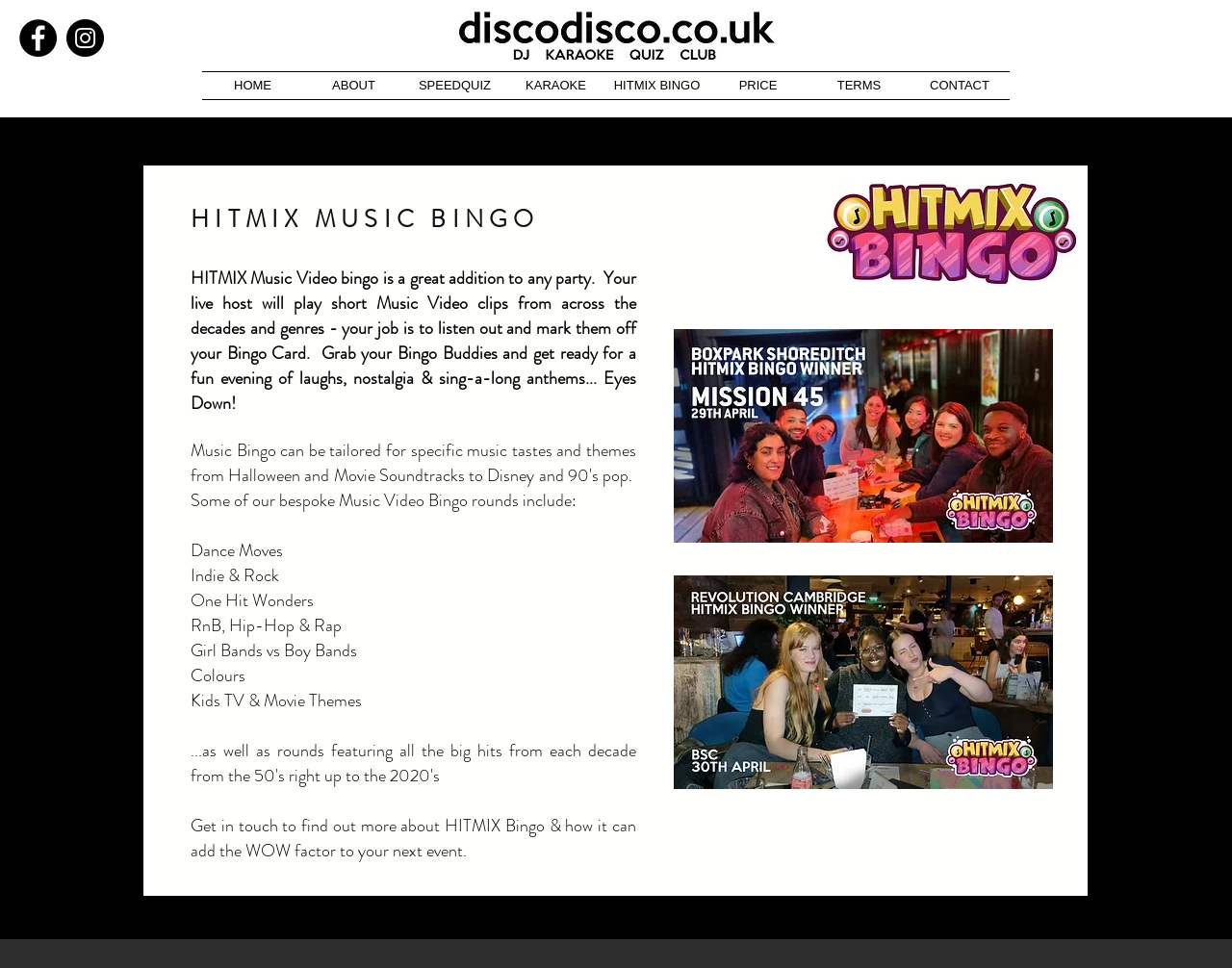Identify the bounding box coordinates of the element that should be clicked to fulfill this task: "Click Facebook link". The coordinates should be provided as four float numbers between 0 and 1, i.e., [left, top, right, bottom].

[0.016, 0.02, 0.046, 0.059]